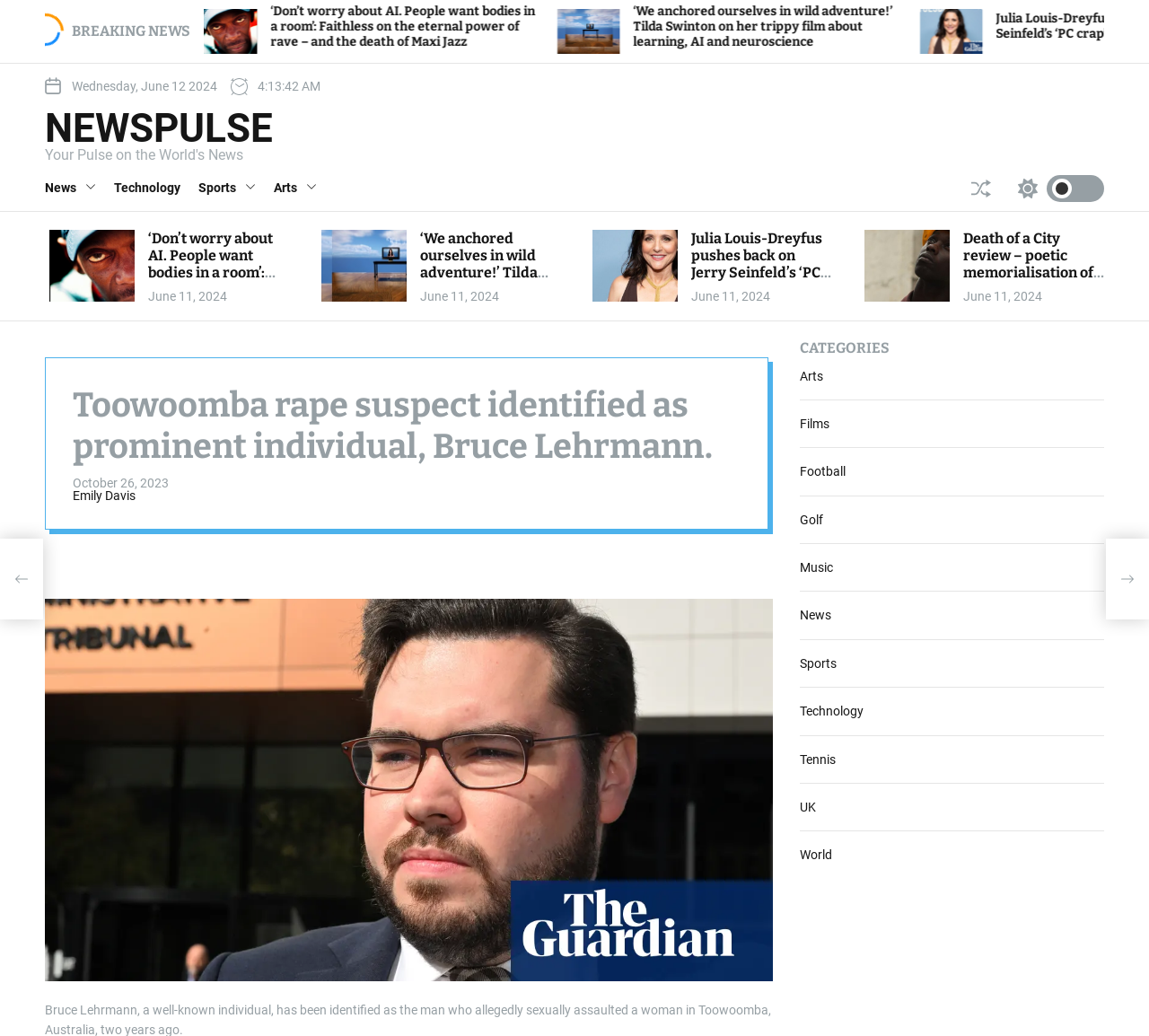Provide a single word or phrase to answer the given question: 
What is the date of the article 'Toowoomba rape suspect identified as prominent individual, Bruce Lehrmann.'?

October 26, 2023